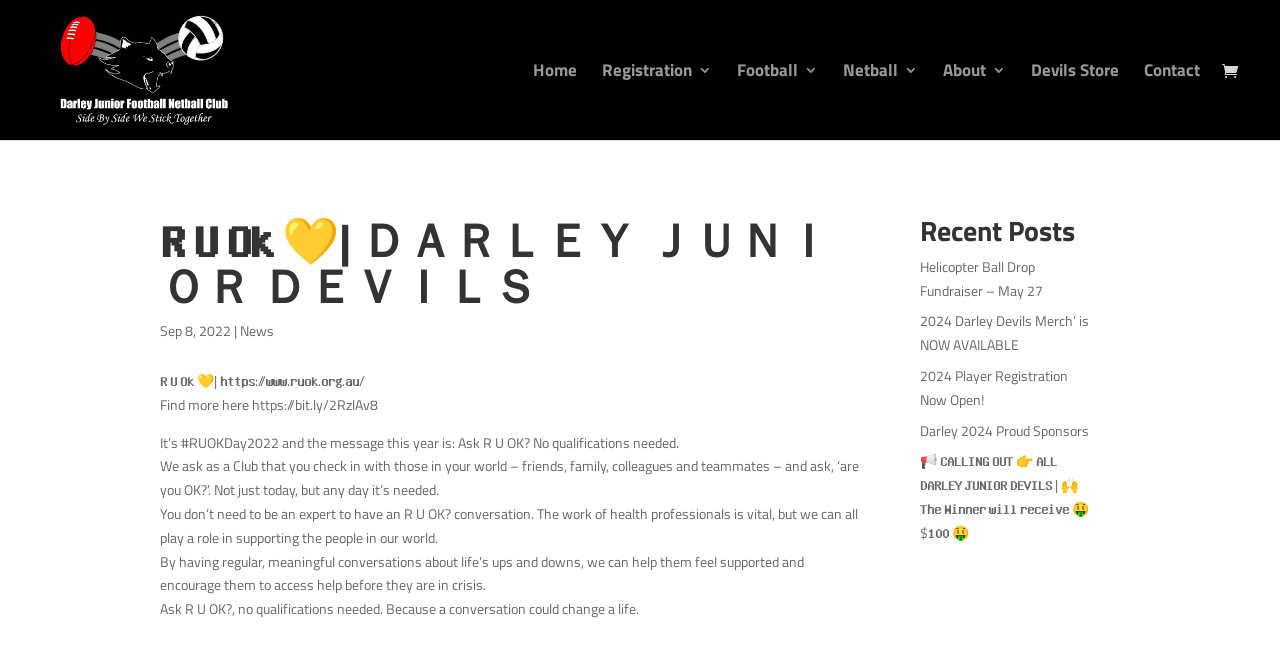Please identify the bounding box coordinates of the region to click in order to complete the given instruction: "Check the 'News' section". The coordinates should be four float numbers between 0 and 1, i.e., [left, top, right, bottom].

[0.188, 0.488, 0.214, 0.52]